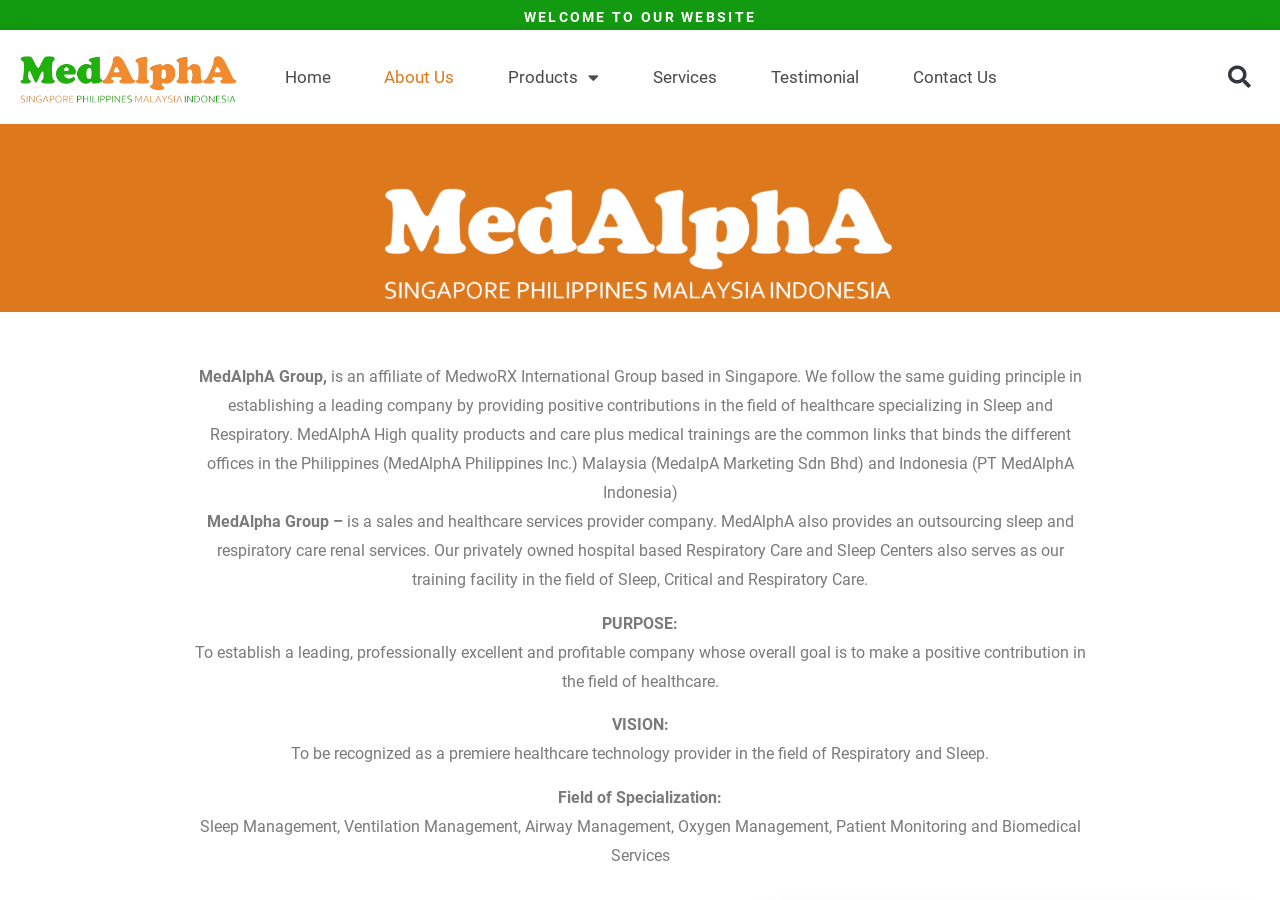Reply to the question below using a single word or brief phrase:
What services does MedAlphA provide?

Sales and healthcare services